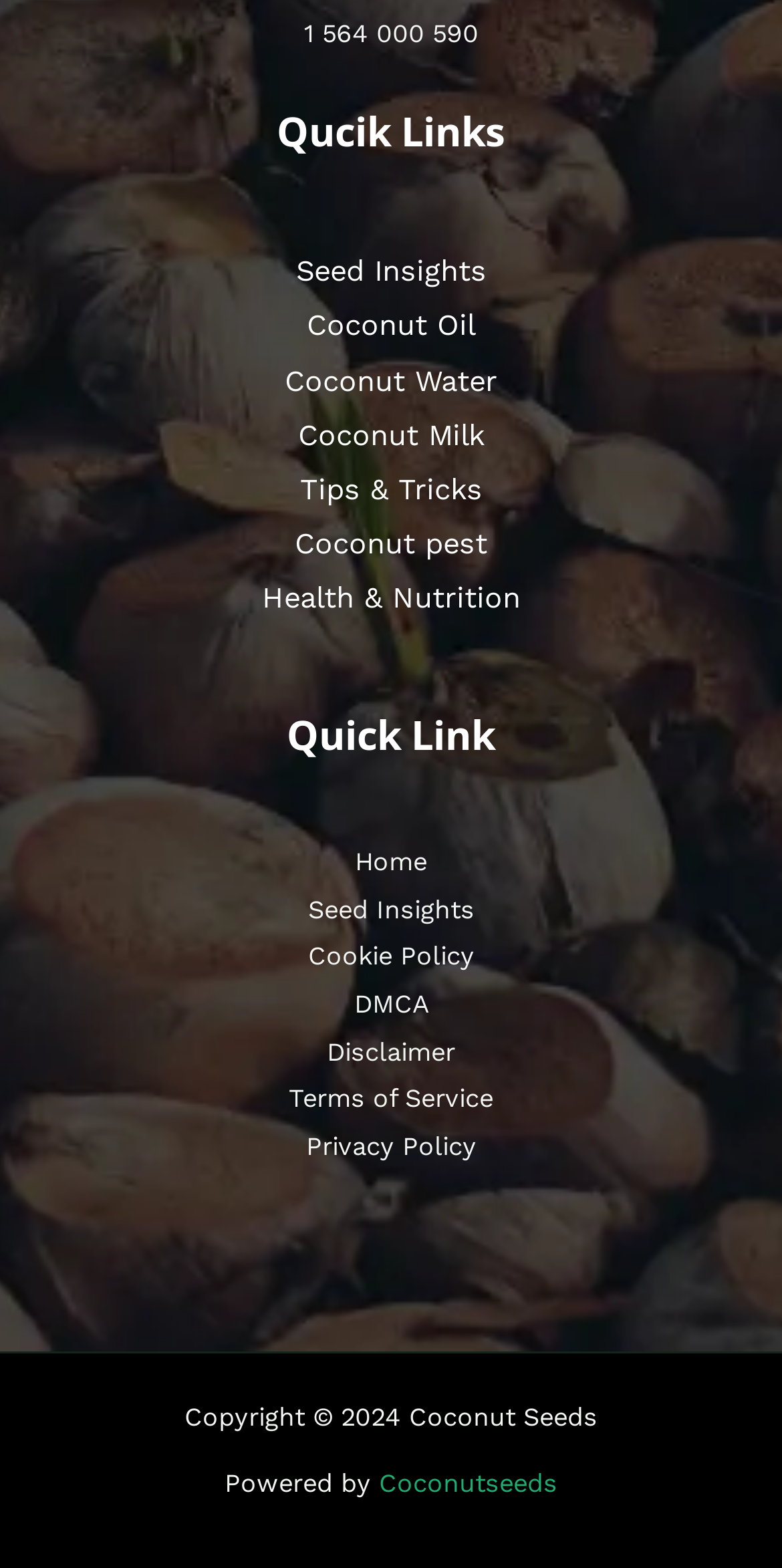What is the main topic of this website?
Provide a fully detailed and comprehensive answer to the question.

Based on the navigation menu and links on the webpage, it appears that the main topic of this website is related to coconuts, with various subtopics such as coconut oil, coconut water, coconut milk, and more.